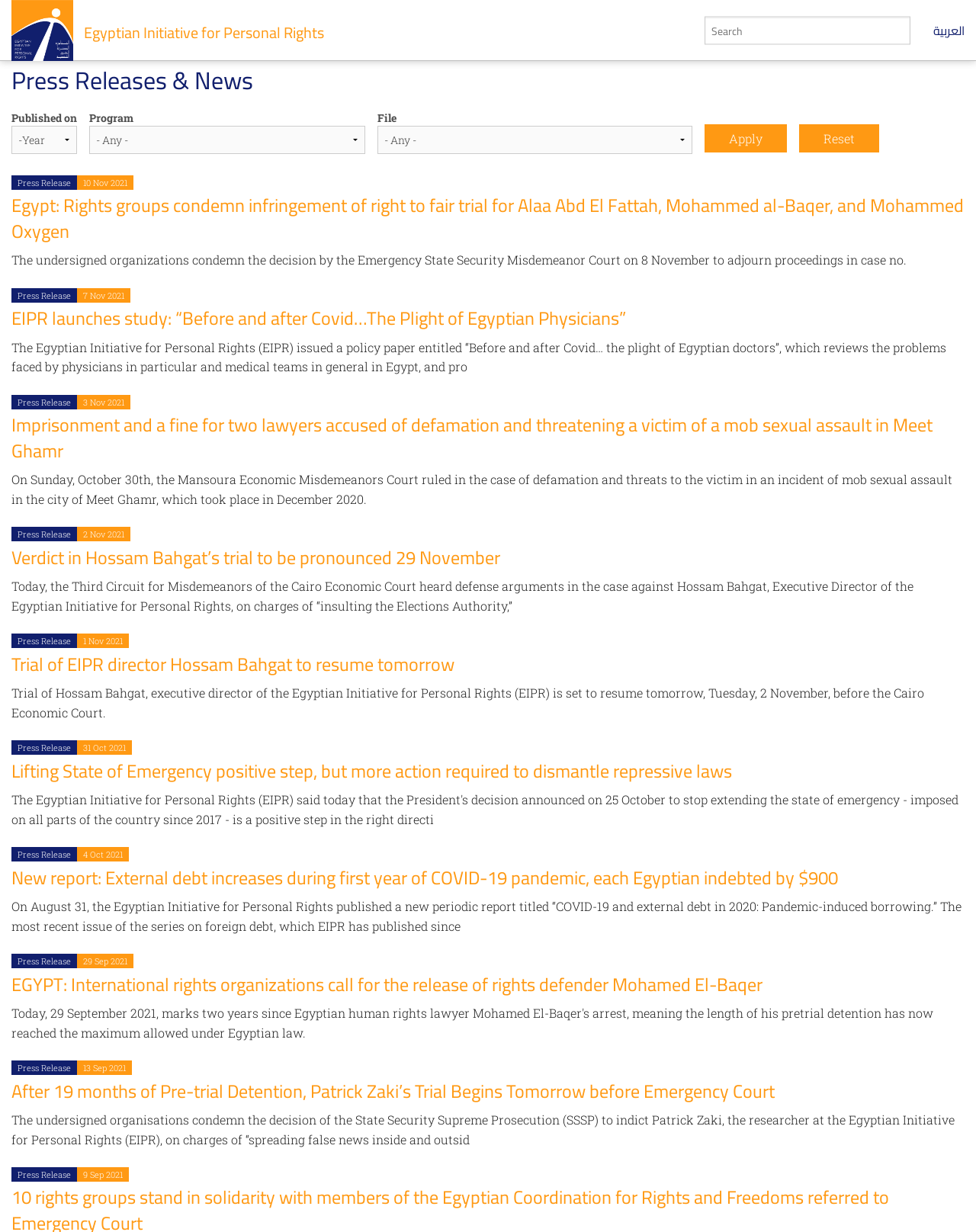Please find the bounding box coordinates (top-left x, top-left y, bottom-right x, bottom-right y) in the screenshot for the UI element described as follows: Egyptian Initiative for Personal Rights

[0.086, 0.015, 0.332, 0.038]